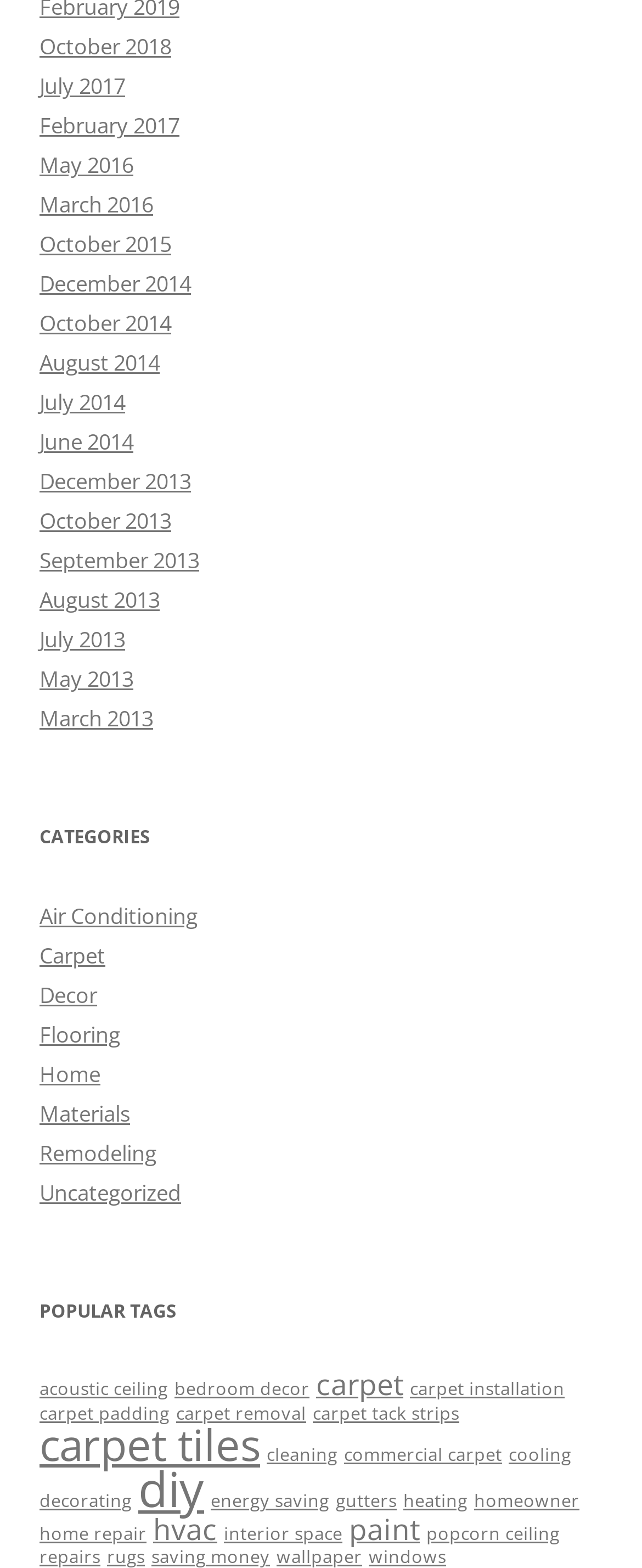Please locate the bounding box coordinates for the element that should be clicked to achieve the following instruction: "View categories". Ensure the coordinates are given as four float numbers between 0 and 1, i.e., [left, top, right, bottom].

[0.062, 0.521, 0.938, 0.547]